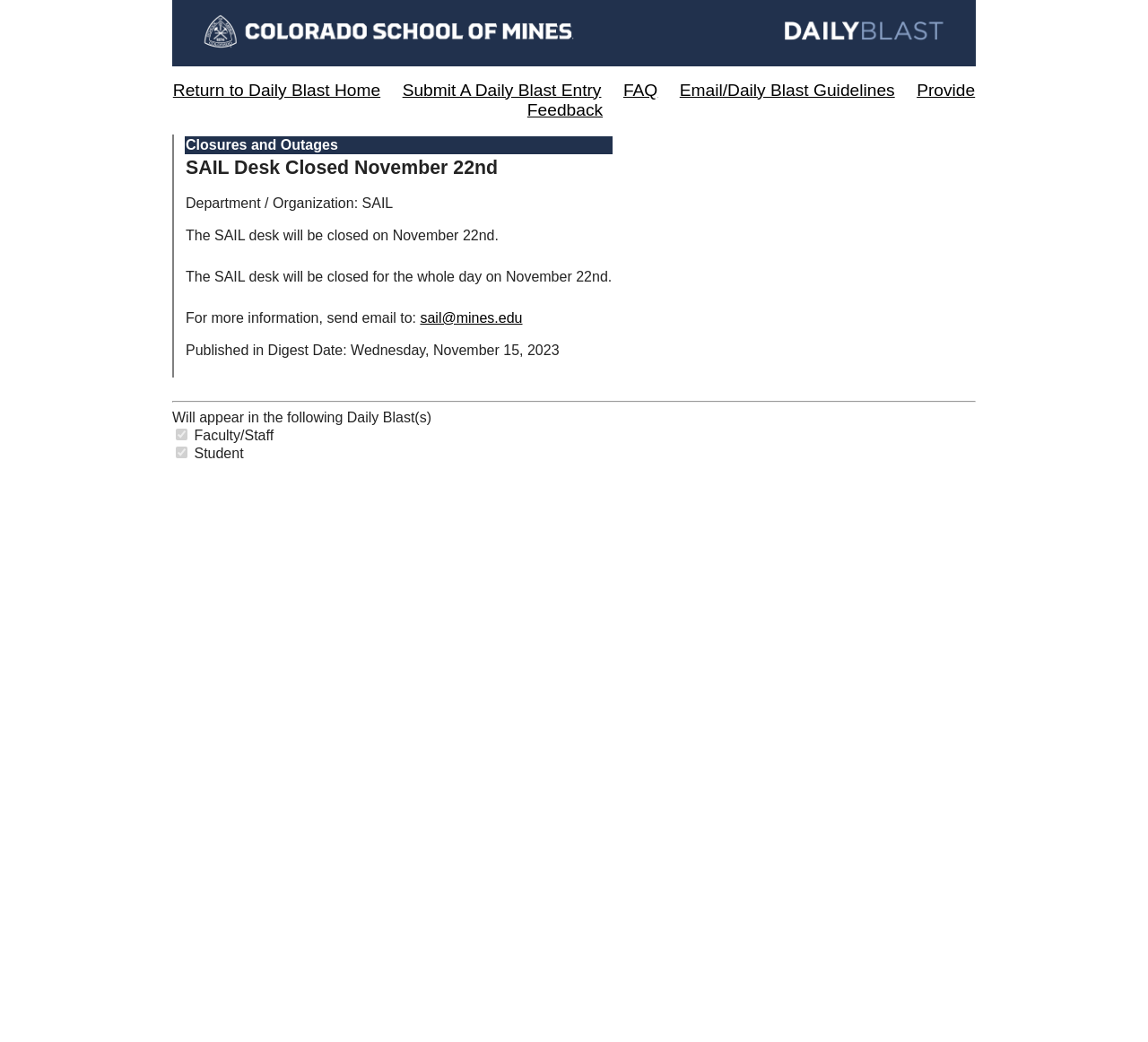Using the given element description, provide the bounding box coordinates (top-left x, top-left y, bottom-right x, bottom-right y) for the corresponding UI element in the screenshot: FAQ

[0.543, 0.077, 0.589, 0.095]